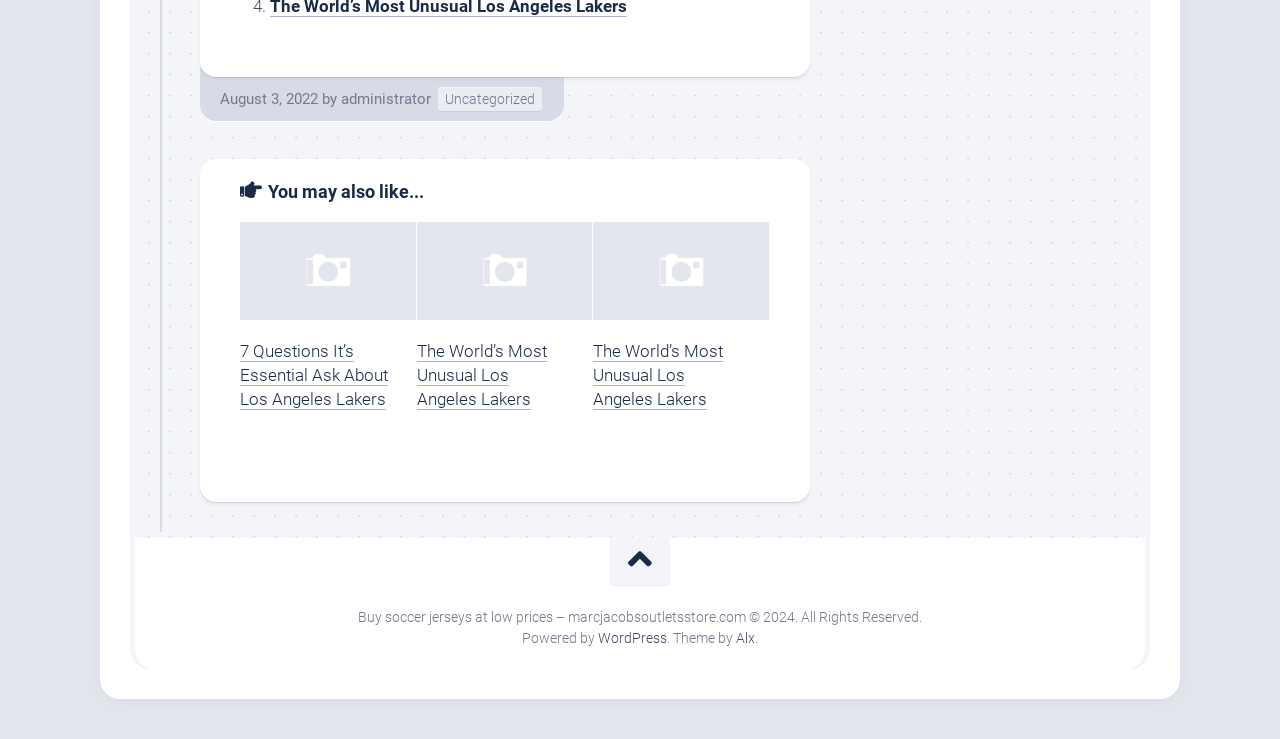Specify the bounding box coordinates of the area that needs to be clicked to achieve the following instruction: "Check the related article The World’s Most Unusual Los Angeles Lakers".

[0.326, 0.3, 0.463, 0.434]